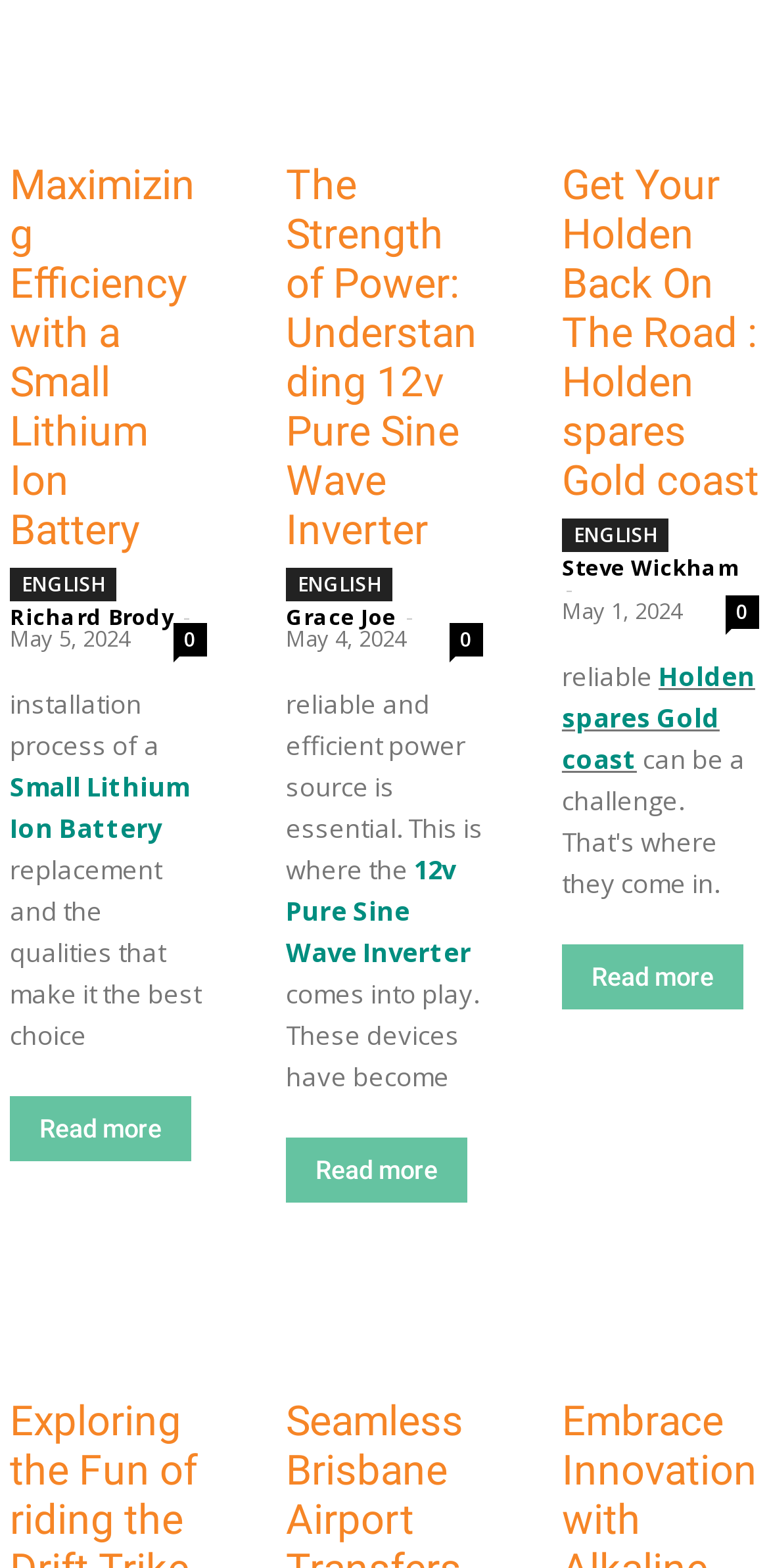Please identify the bounding box coordinates for the region that you need to click to follow this instruction: "Learn more about Embrace Innovation with Alkaline Water Machine".

[0.731, 0.812, 0.987, 0.875]